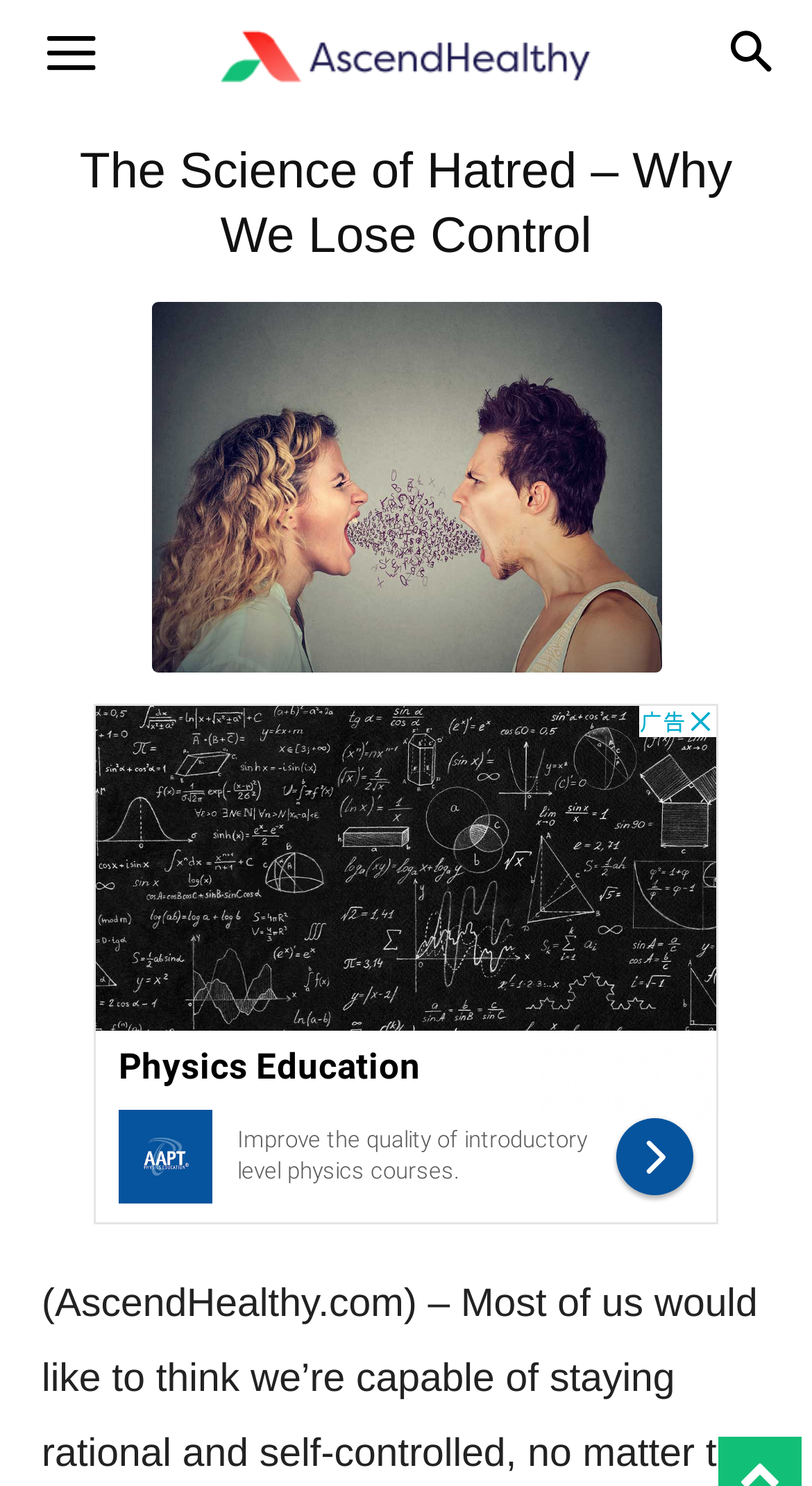Please provide the bounding box coordinates in the format (top-left x, top-left y, bottom-right x, bottom-right y). Remember, all values are floating point numbers between 0 and 1. What is the bounding box coordinate of the region described as: aria-label="Advertisement" name="aswift_7" title="Advertisement"

[0.115, 0.474, 0.885, 0.824]